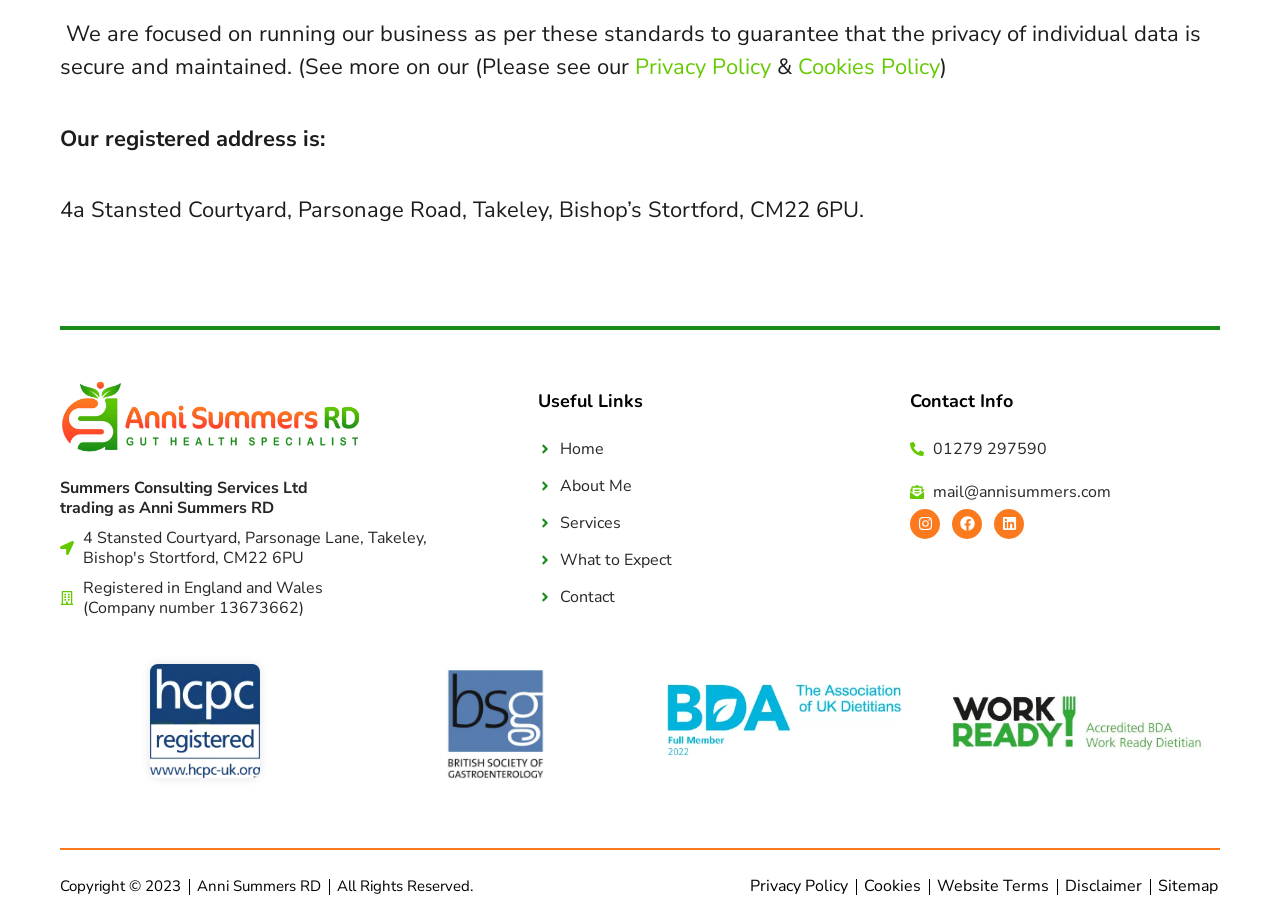Determine the bounding box coordinates for the HTML element described here: "Facebook".

[0.744, 0.551, 0.767, 0.584]